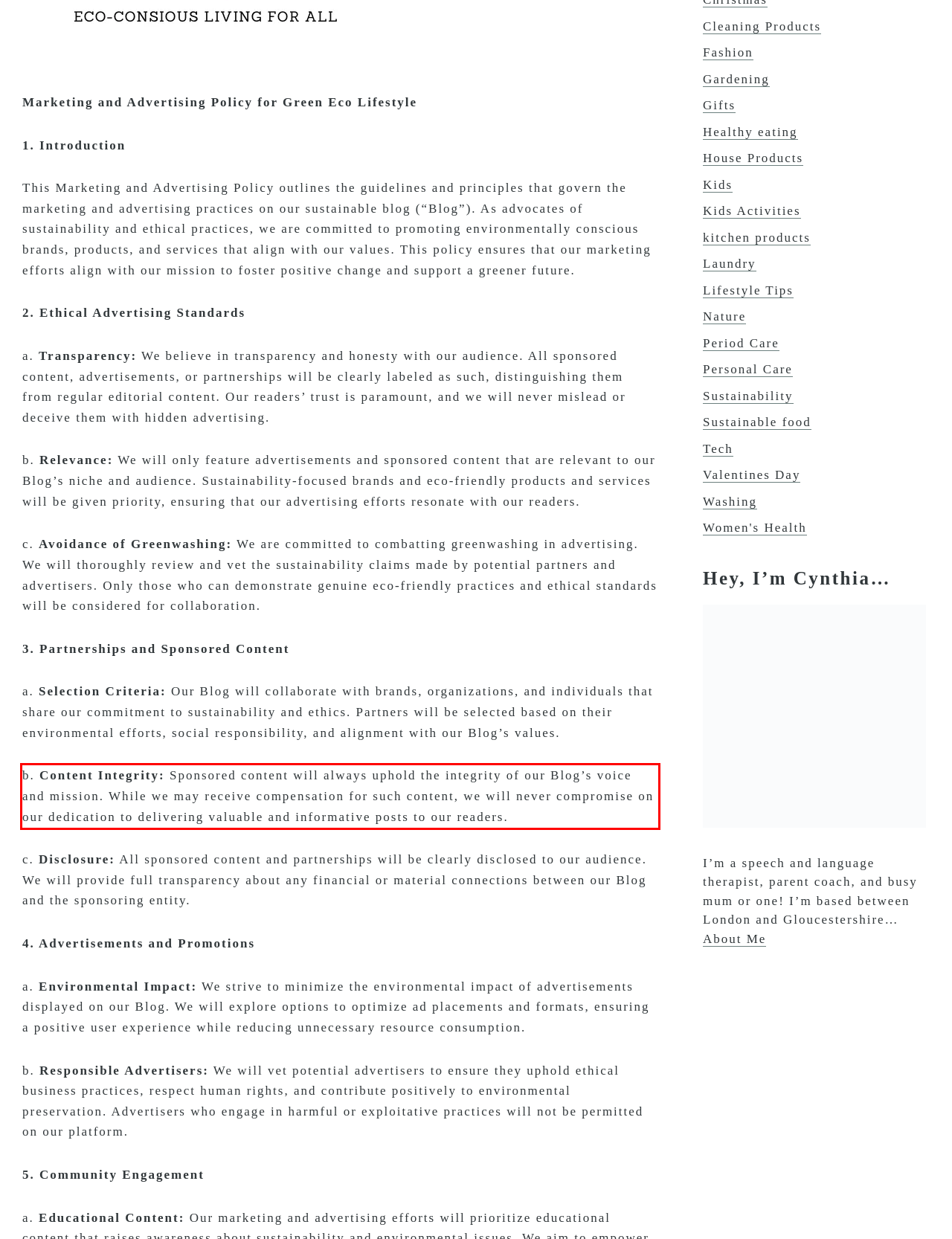You are given a screenshot showing a webpage with a red bounding box. Perform OCR to capture the text within the red bounding box.

b. Content Integrity: Sponsored content will always uphold the integrity of our Blog’s voice and mission. While we may receive compensation for such content, we will never compromise on our dedication to delivering valuable and informative posts to our readers.